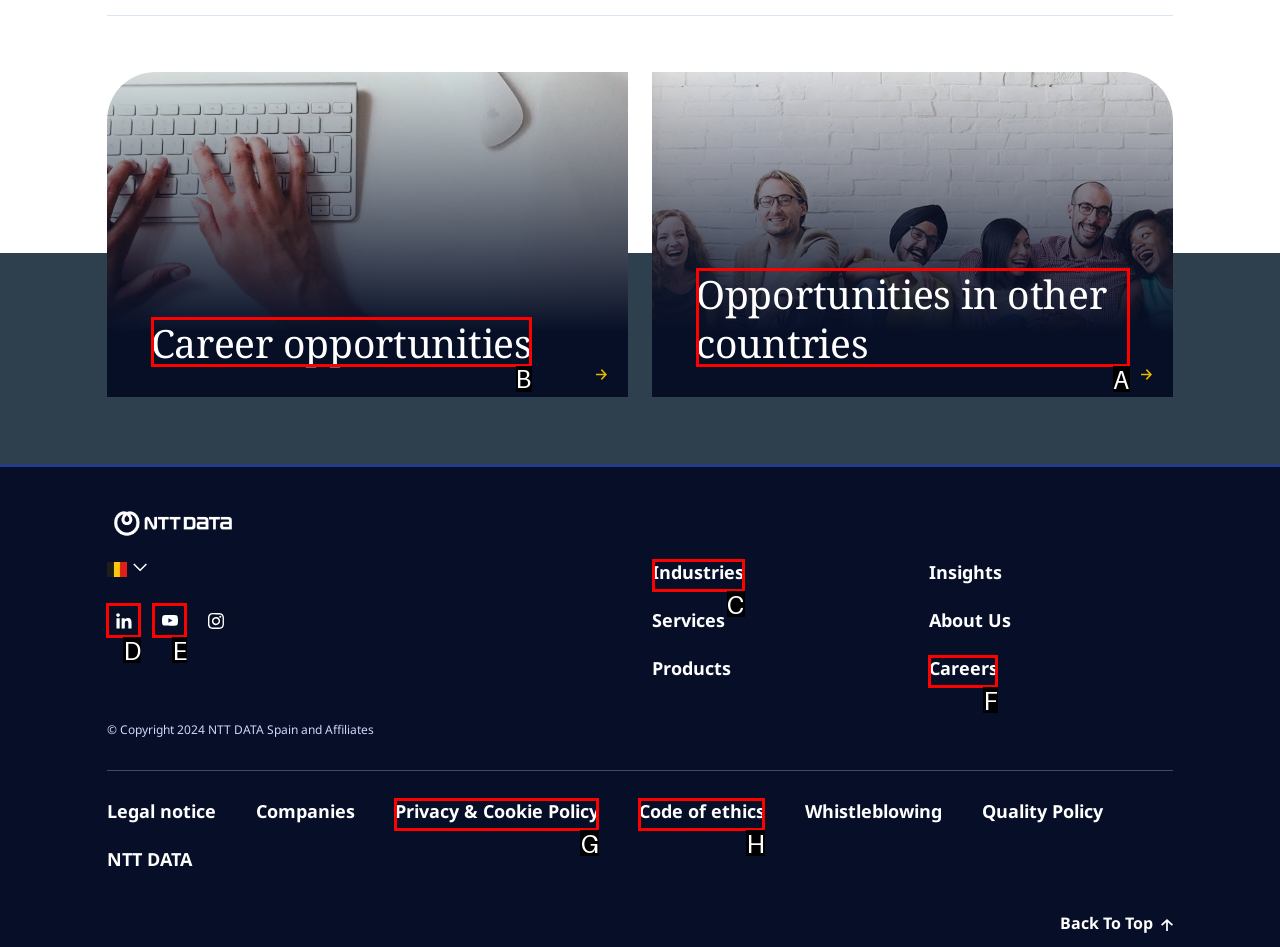Specify the letter of the UI element that should be clicked to achieve the following: View career opportunities
Provide the corresponding letter from the choices given.

B